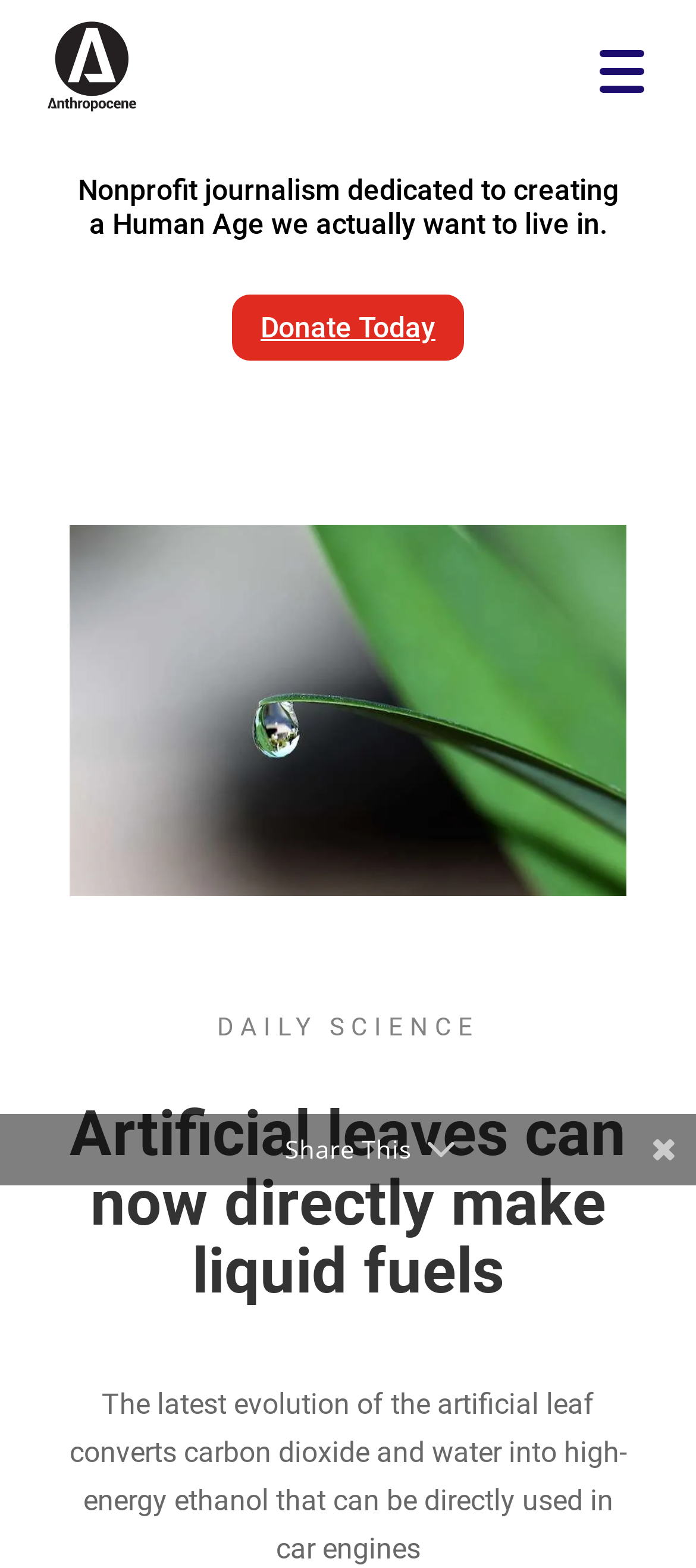What is the name of the magazine?
Please provide a single word or phrase in response based on the screenshot.

Anthropocene Magazine